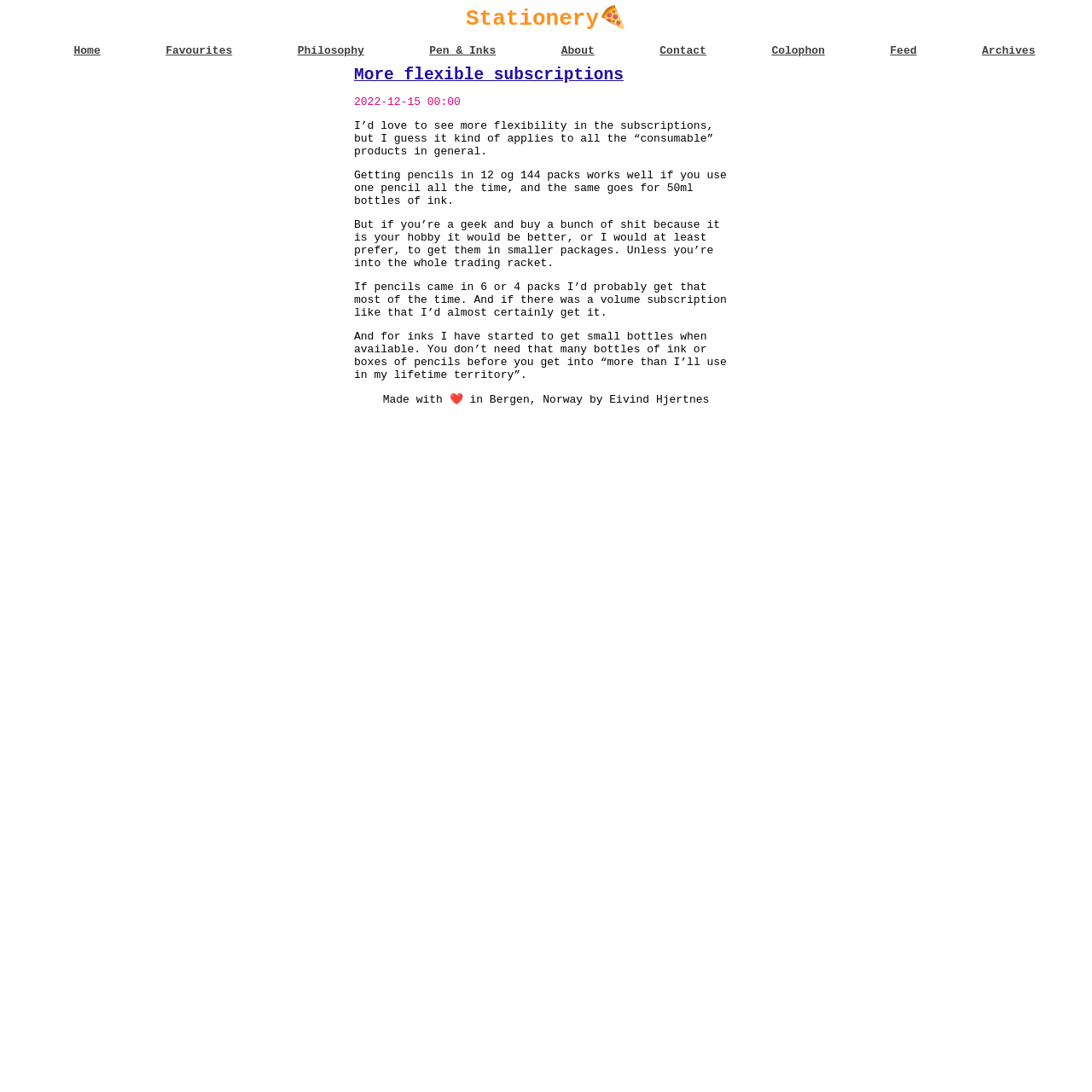Extract the bounding box coordinates of the UI element described by: "Church History". The coordinates should include four float numbers ranging from 0 to 1, e.g., [left, top, right, bottom].

None